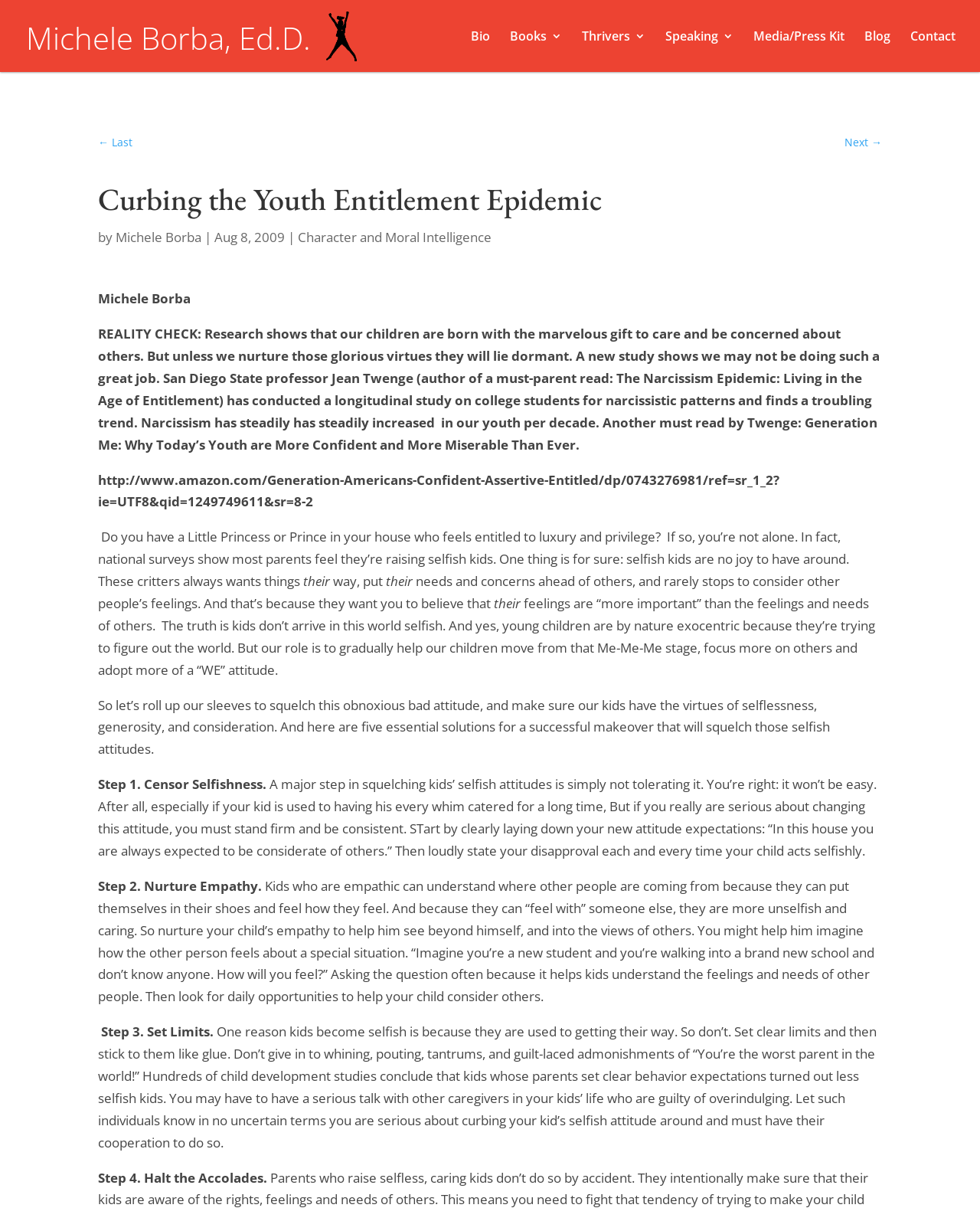Bounding box coordinates are specified in the format (top-left x, top-left y, bottom-right x, bottom-right y). All values are floating point numbers bounded between 0 and 1. Please provide the bounding box coordinate of the region this sentence describes: Next →

[0.862, 0.109, 0.9, 0.127]